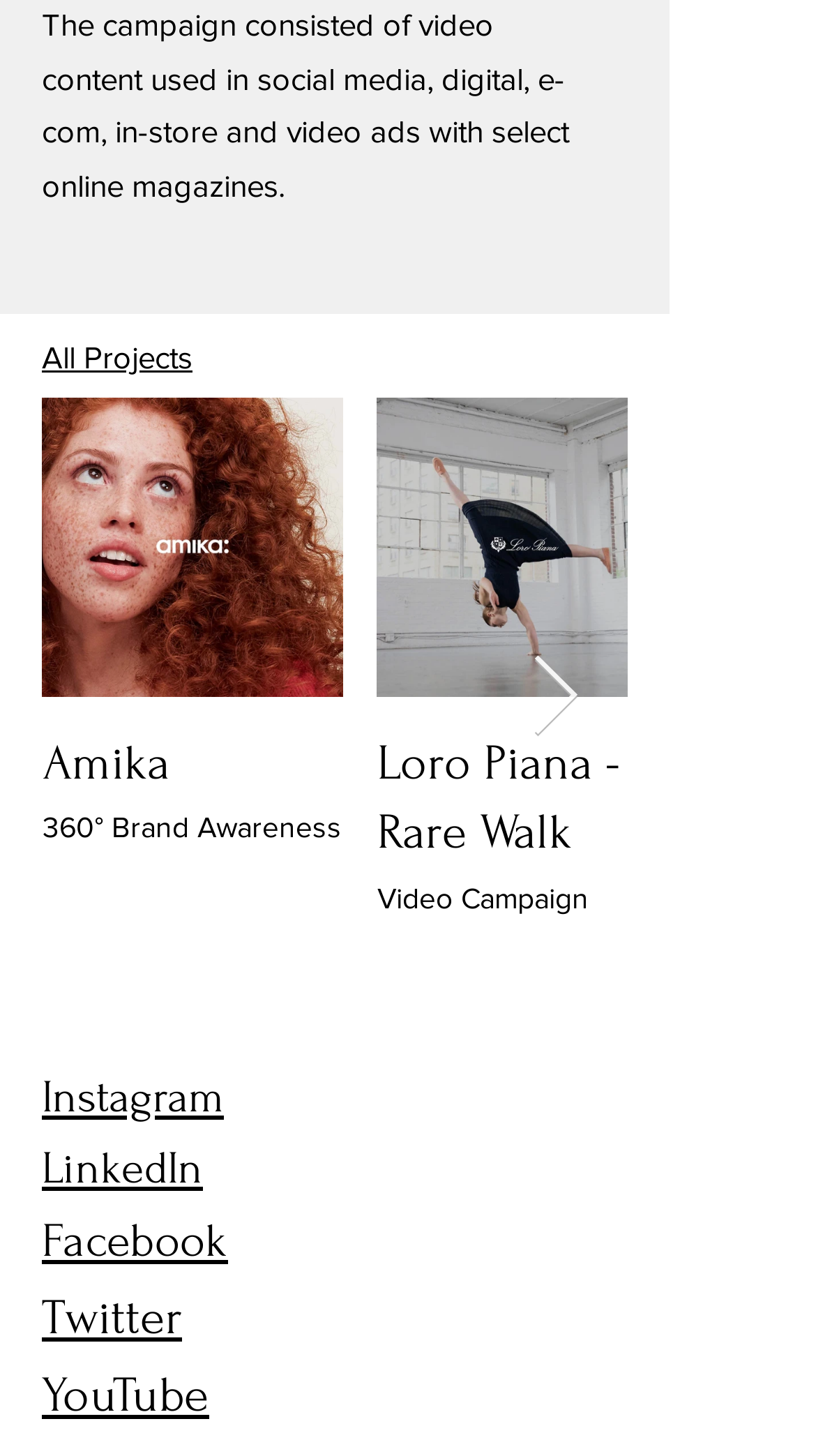Provide your answer to the question using just one word or phrase: What type of campaign is described in the first project?

360° Brand Awareness